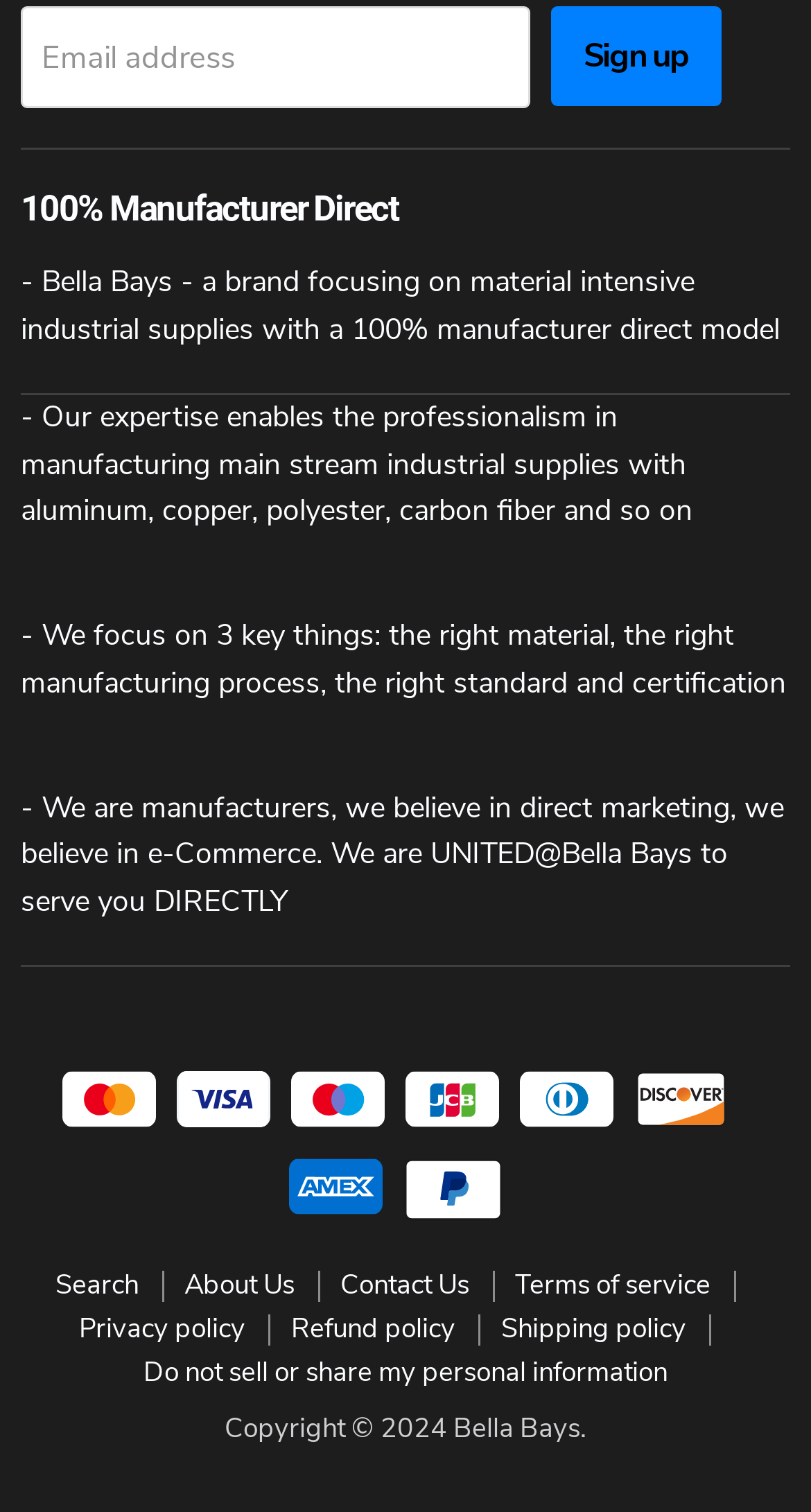Find the bounding box coordinates of the area that needs to be clicked in order to achieve the following instruction: "Enter email address". The coordinates should be specified as four float numbers between 0 and 1, i.e., [left, top, right, bottom].

[0.026, 0.004, 0.653, 0.072]